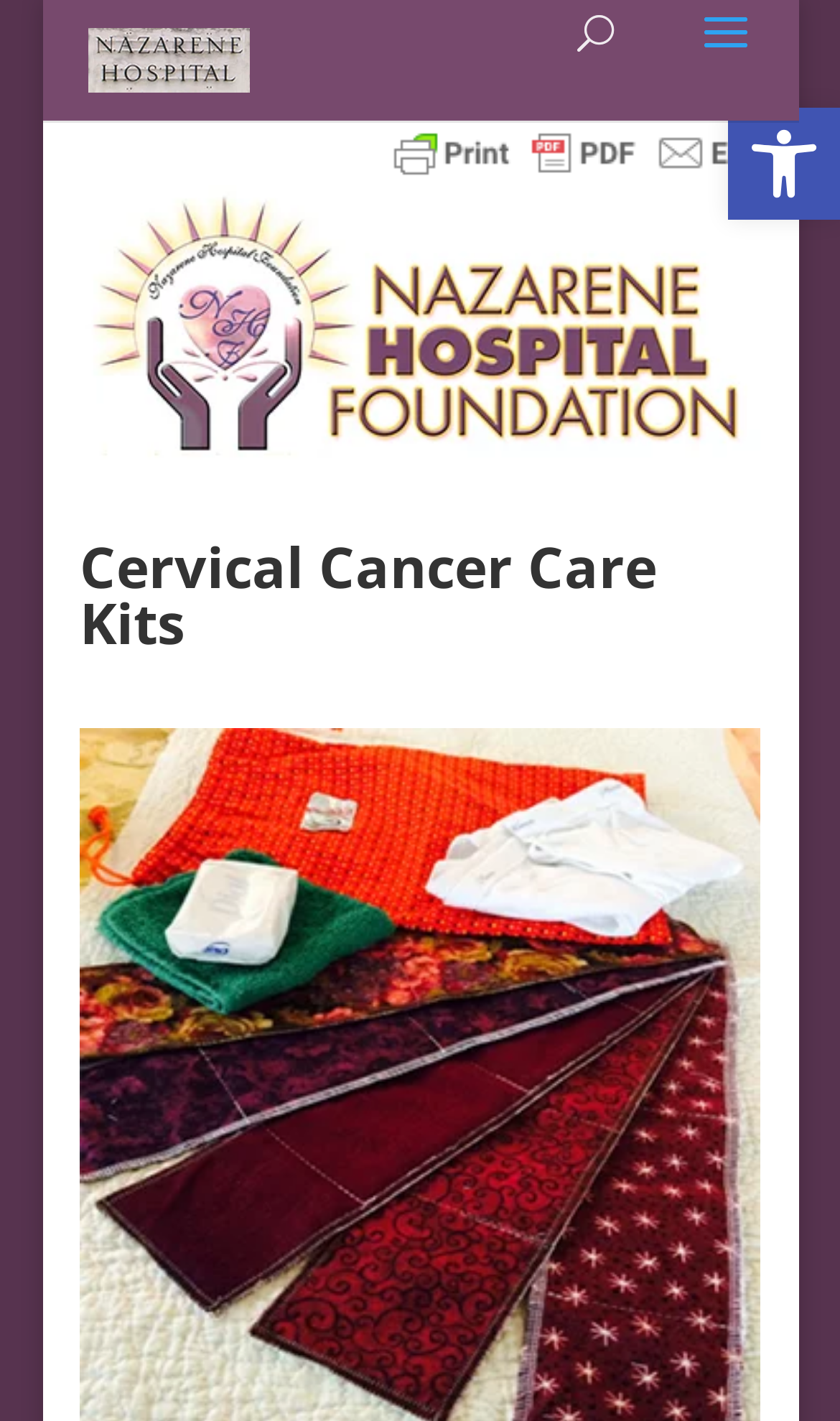Offer a meticulous description of the webpage's structure and content.

The webpage is about Cancer Care Kits, specifically Cervical Cancer Care Kits, and is related to the Nazarene Hospital Foundation. 

At the top right corner, there is a button to open the toolbar Accessibility Tools, accompanied by a small image with the same name. 

On the top left, the logo of Nazarene Hospital Foundation is displayed, which is a link to the foundation's page, and next to it, there is a small image of the foundation's logo. 

A search bar is placed at the top center of the page, spanning almost the entire width. 

Below the search bar, there is a link to 'Print Friendly, PDF & Email' on the right side, accompanied by a small image with the same name. 

On the left side, there is a heading that reads 'Cervical Cancer Care Kits', which is the main topic of the page.